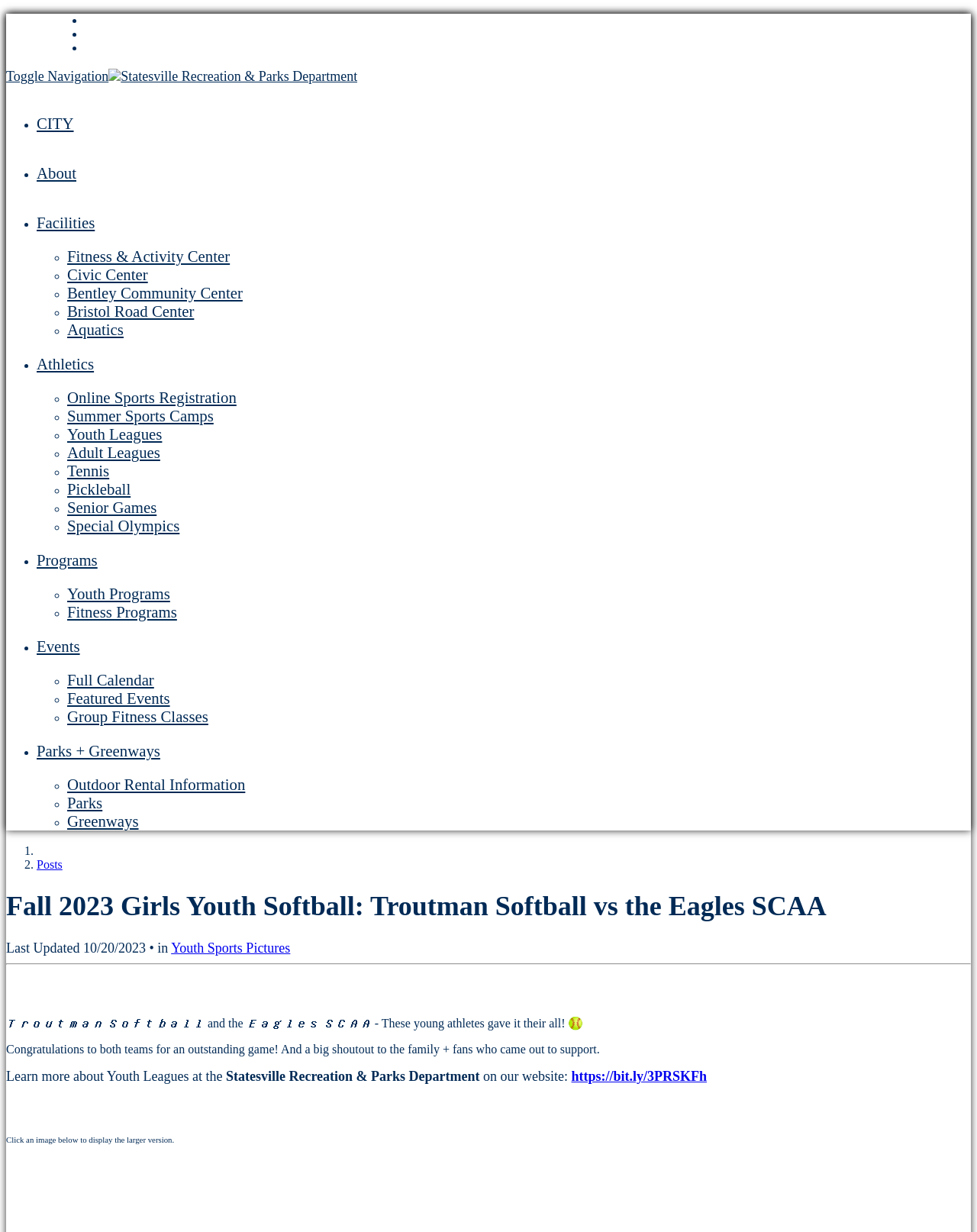Please identify the bounding box coordinates of the clickable area that will allow you to execute the instruction: "Click to view larger image".

[0.006, 0.936, 0.994, 0.949]